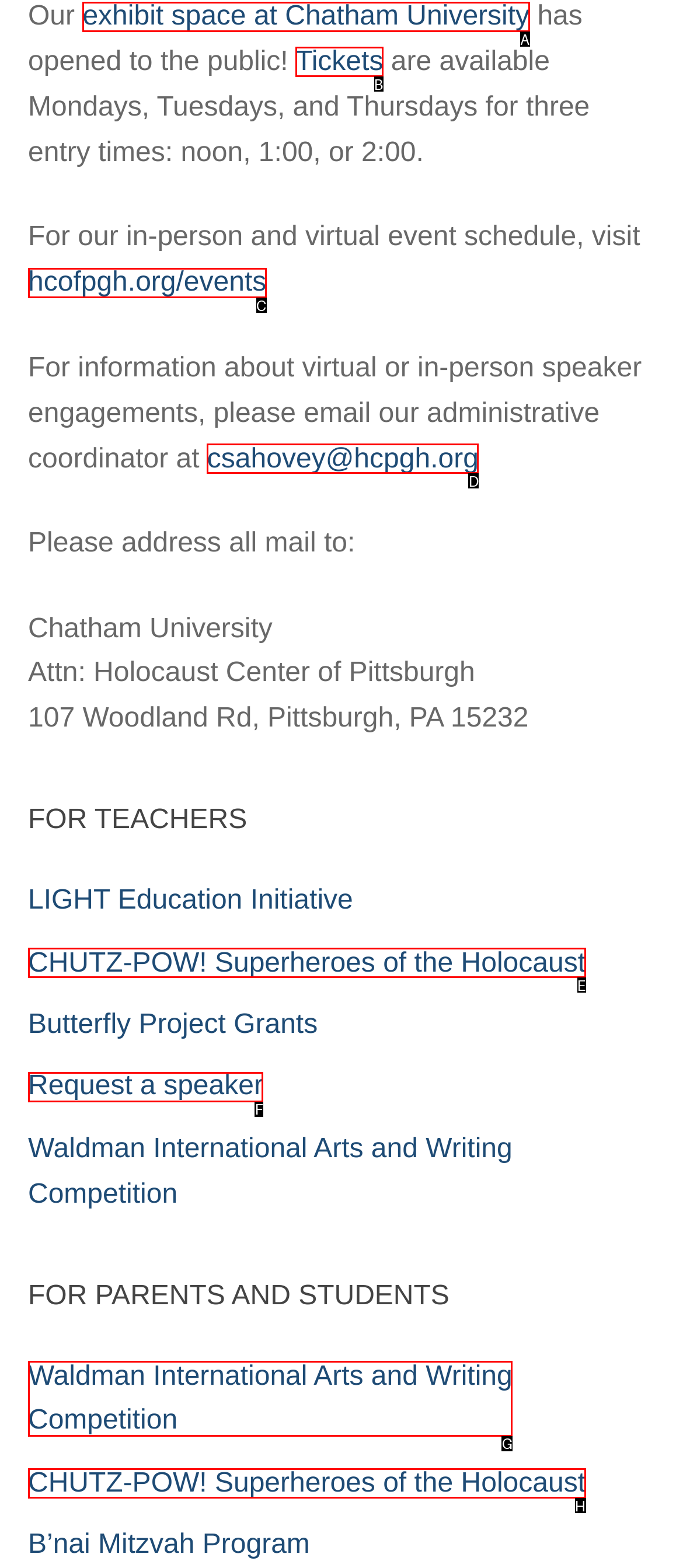Determine the right option to click to perform this task: go to page 30
Answer with the correct letter from the given choices directly.

None